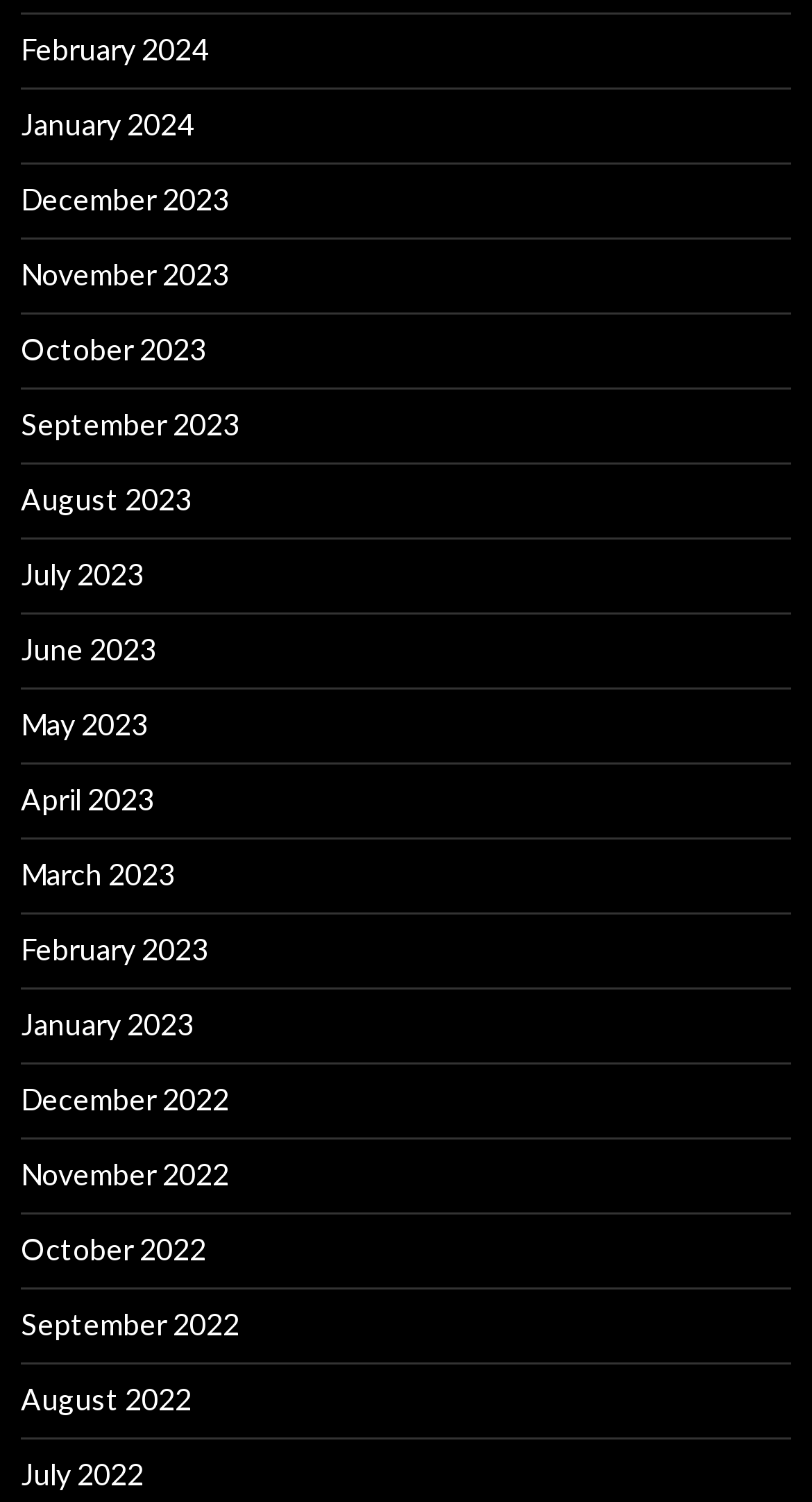Use a single word or phrase to answer the question:
What is the pattern of the months listed?

Monthly archives